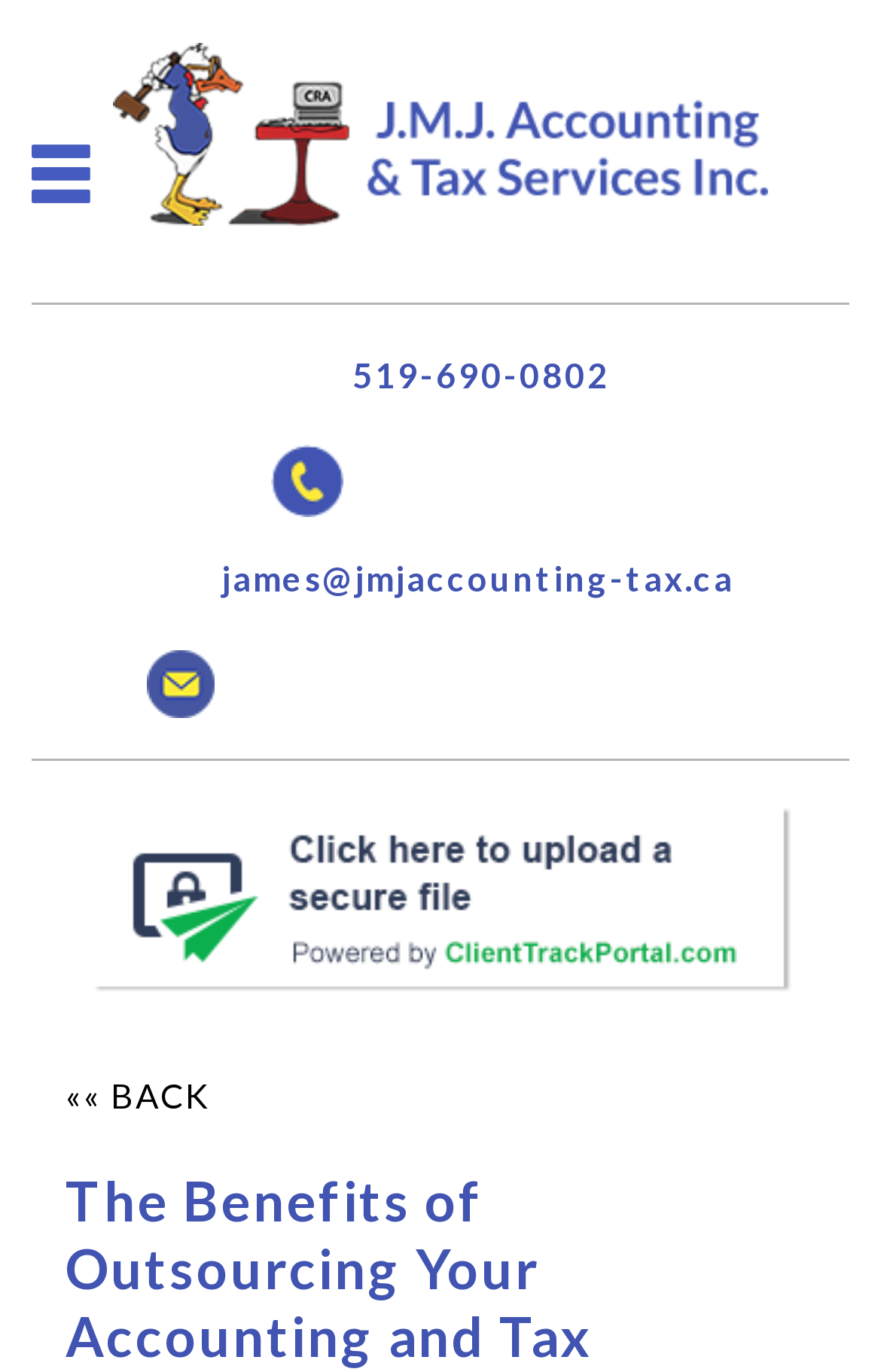Given the description of the UI element: "519-690-0802", predict the bounding box coordinates in the form of [left, top, right, bottom], with each value being a float between 0 and 1.

[0.308, 0.332, 0.39, 0.362]